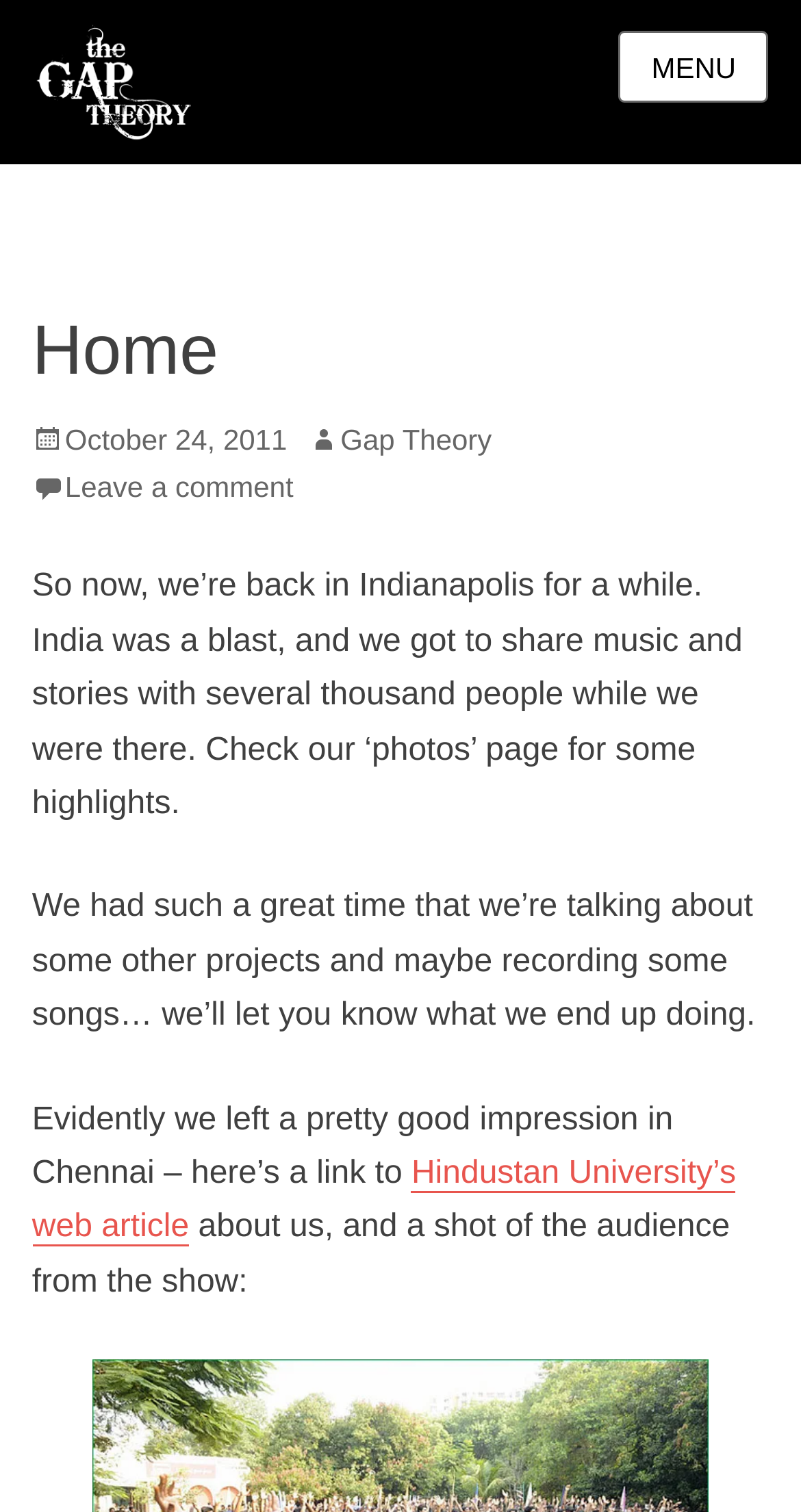Describe the entire webpage, focusing on both content and design.

The webpage appears to be a blog post from "the gap theory" website. At the top left, there is a link and an image with the text "the gap theory". On the top right, there is a button labeled "MENU". 

Below the "MENU" button, there is a header section with a heading that reads "Home". In this section, there is a post date "October 24, 2011", an author name "Gap Theory", and a link to leave a comment. 

The main content of the webpage is a blog post that starts with the text "So now, we’re back in Indianapolis for a while. India was a blast, and we got to share music and stories with several thousand people while we were there. Check our ‘photos’ page for some highlights." The post continues to describe their experience in India, mentioning that they had a great time and are considering future projects. 

There is also a link to an article from Hindustan University's website, which is about the author's performance in Chennai. The post ends with a description of the article and a mention of a photo from the show.